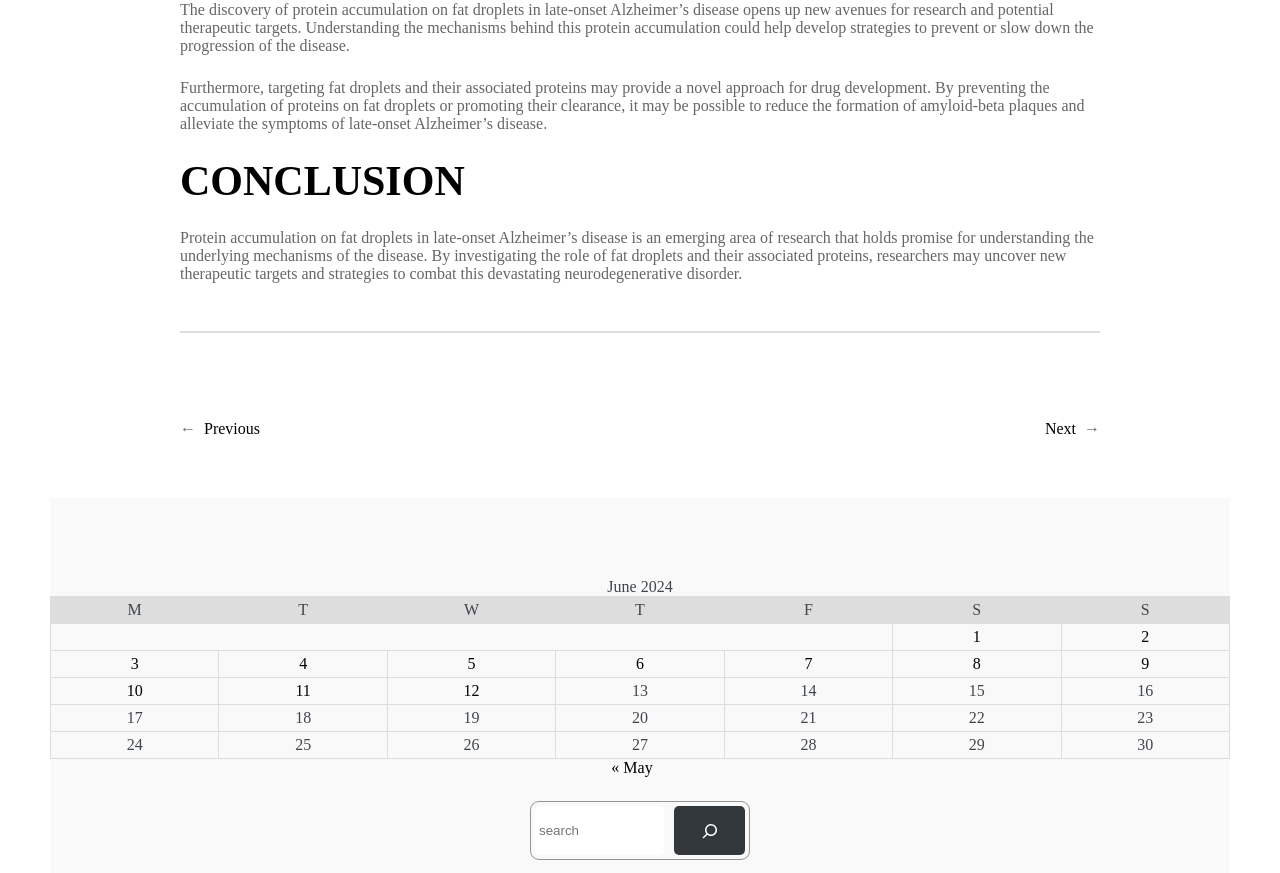Extract the bounding box for the UI element that matches this description: "Sports".

None